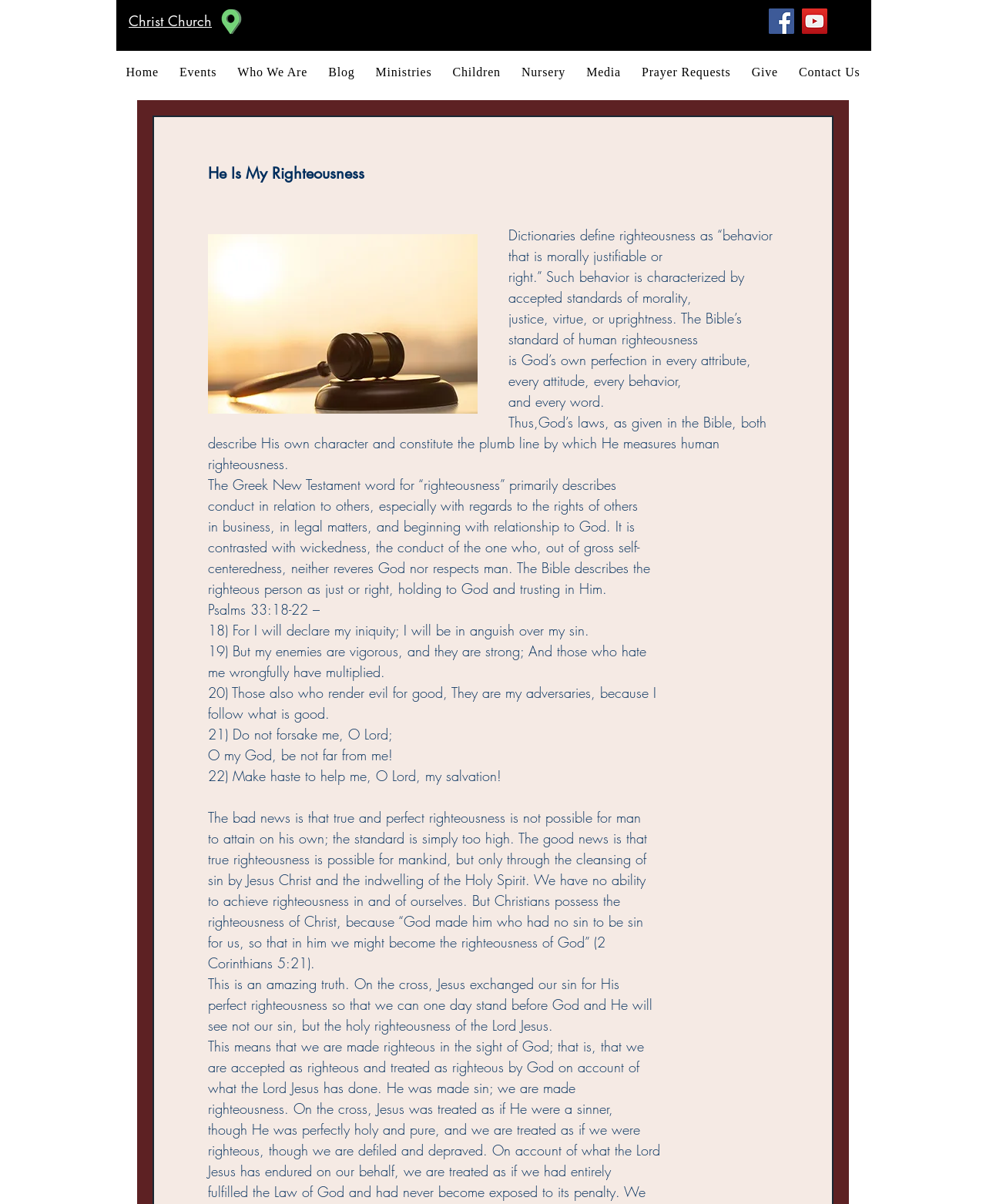Specify the bounding box coordinates of the area that needs to be clicked to achieve the following instruction: "Click the Give link".

[0.752, 0.047, 0.8, 0.073]